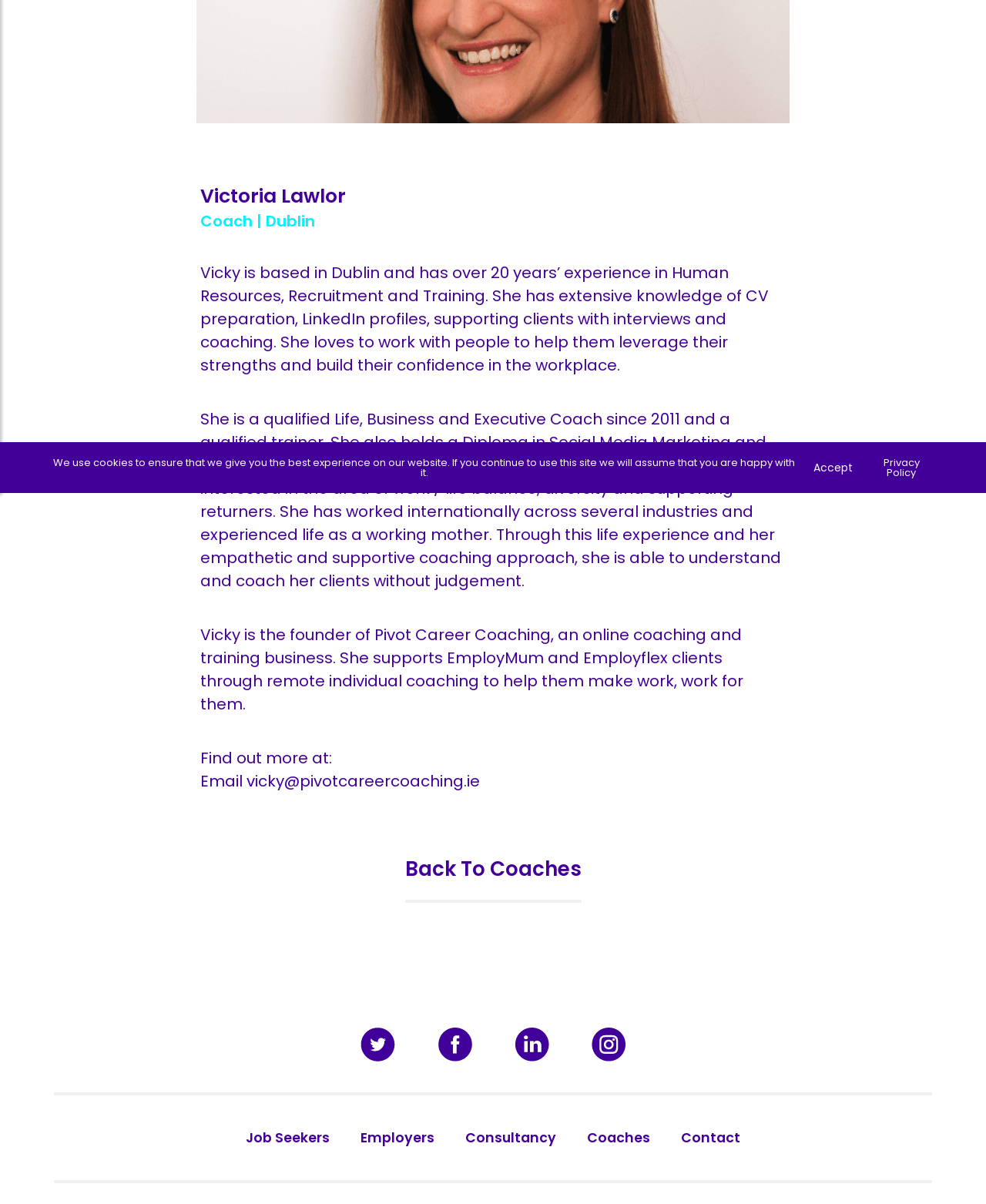Highlight the bounding box of the UI element that corresponds to this description: "Job Seekers".

[0.234, 0.935, 0.35, 0.955]